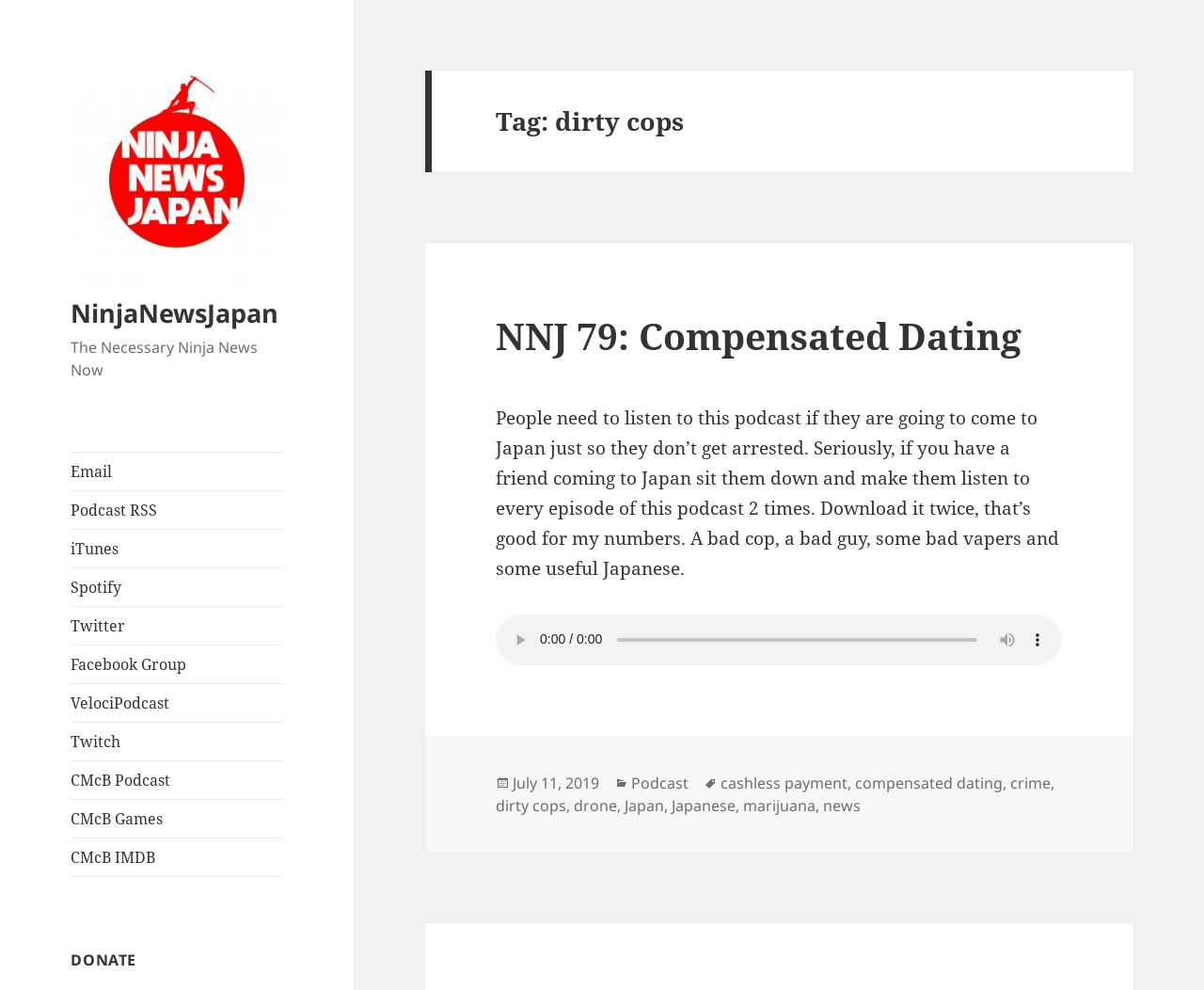Please specify the coordinates of the bounding box for the element that should be clicked to carry out this instruction: "visit NinjaNewsJapan website". The coordinates must be four float numbers between 0 and 1, formatted as [left, top, right, bottom].

[0.059, 0.165, 0.235, 0.189]